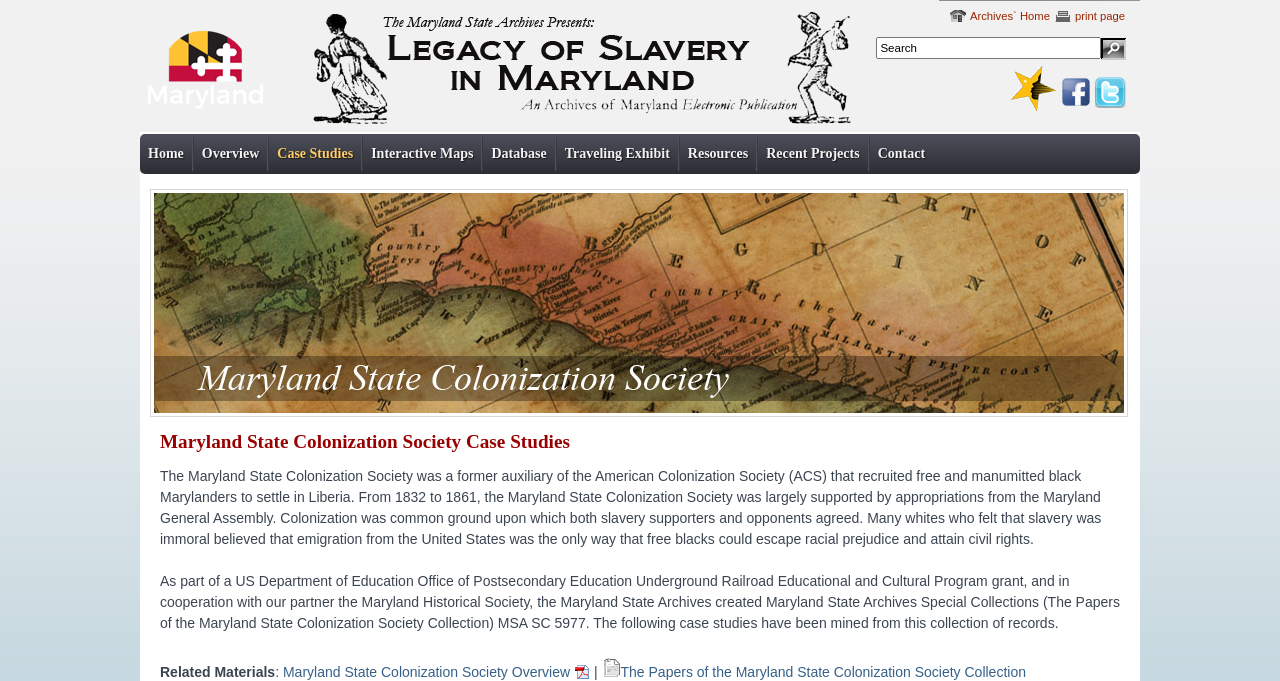How many links are there in the top navigation bar?
Look at the image and provide a short answer using one word or a phrase.

11